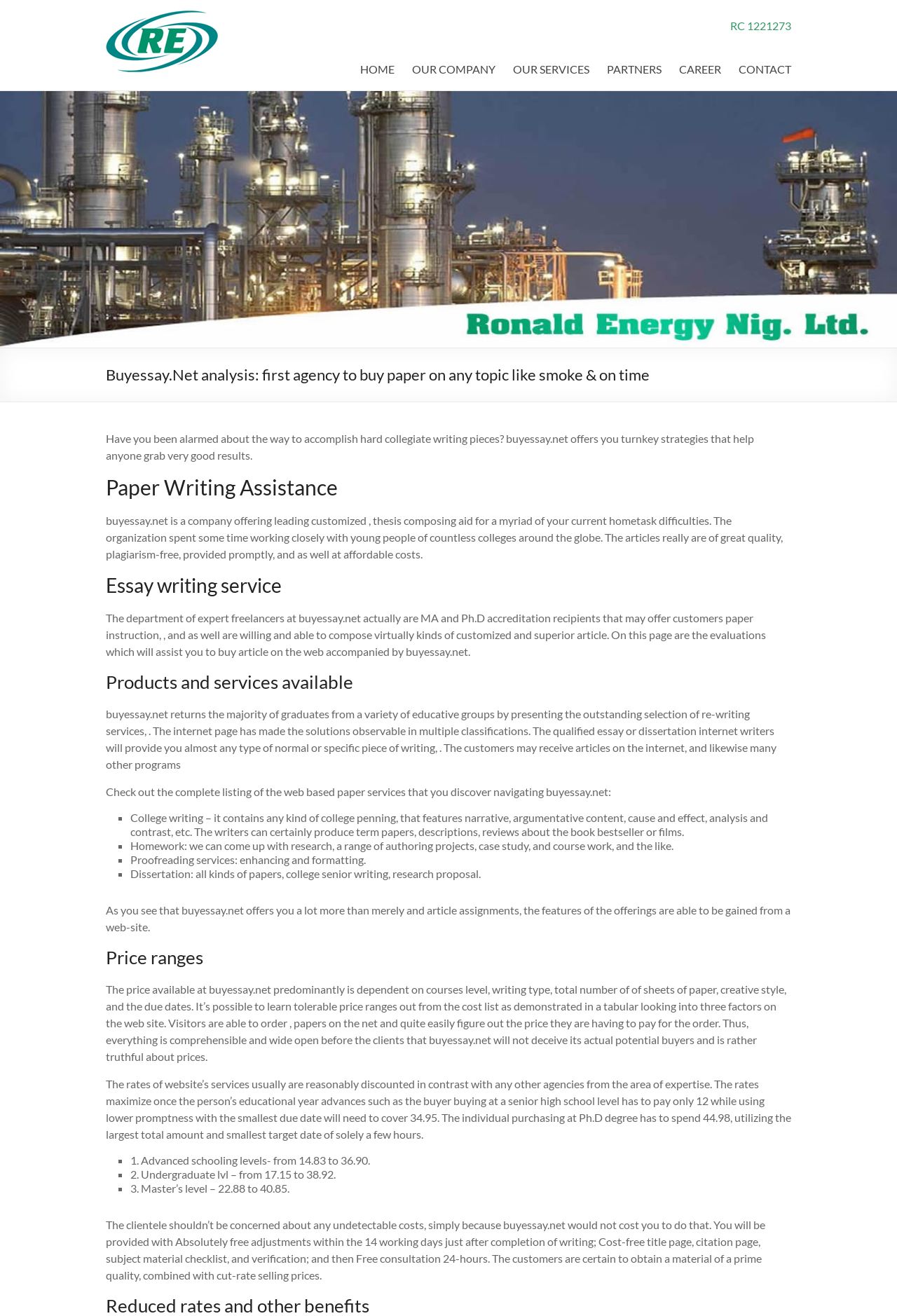What is the deadline for free revisions?
Please provide a comprehensive answer based on the information in the image.

The webpage mentions 'You will be provided with Absolutely free adjustments within the 14 working days just after completion of writing' which indicates that the deadline for free revisions is 14 working days.